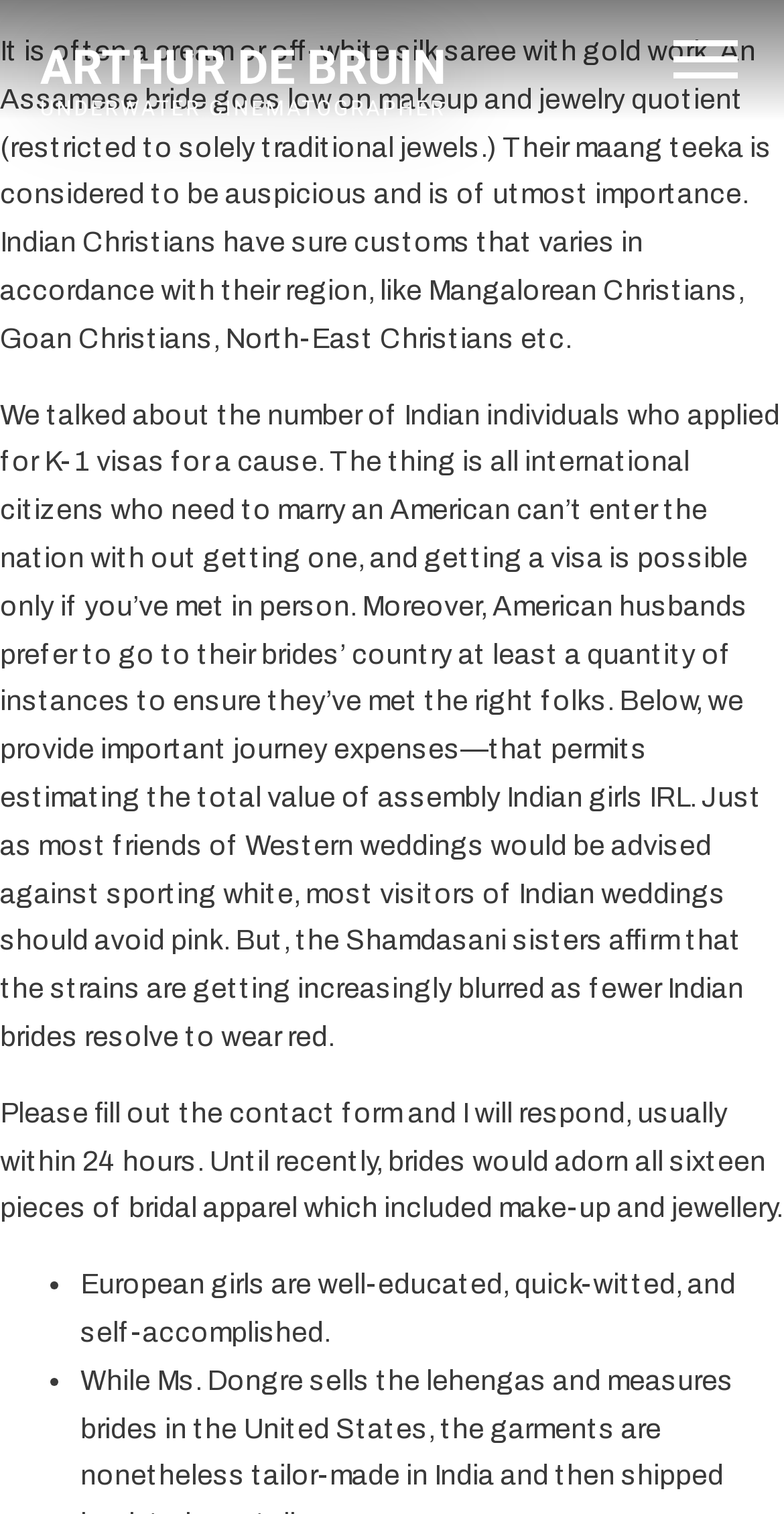Predict the bounding box coordinates for the UI element described as: "aria-label="Arthur de Bruin"". The coordinates should be four float numbers between 0 and 1, presented as [left, top, right, bottom].

[0.0, 0.0, 0.641, 0.106]